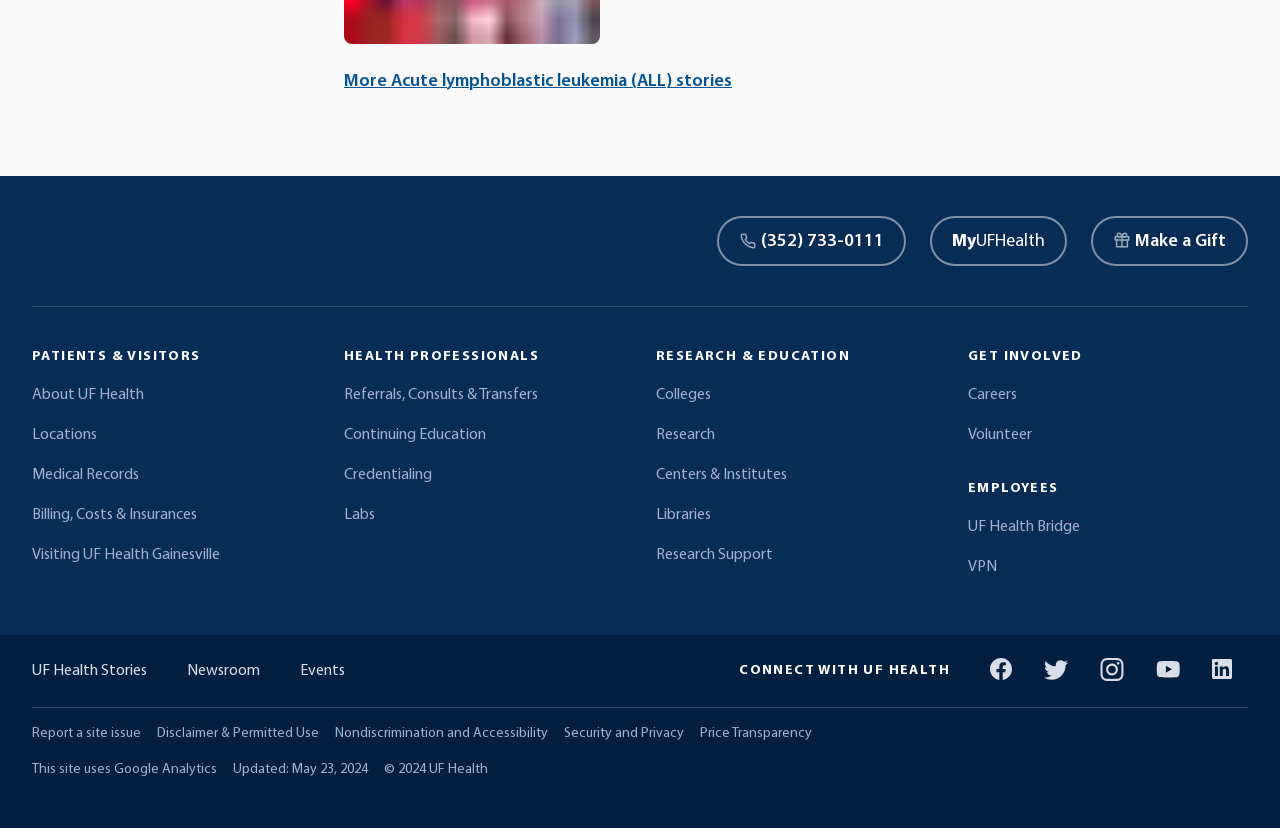Carefully examine the image and provide an in-depth answer to the question: What are the three main categories in the footer section?

The footer section is divided into three main categories, namely 'PATIENTS & VISITORS', 'HEALTH PROFESSIONALS', and 'RESEARCH & EDUCATION', each with its own set of links and subheadings.